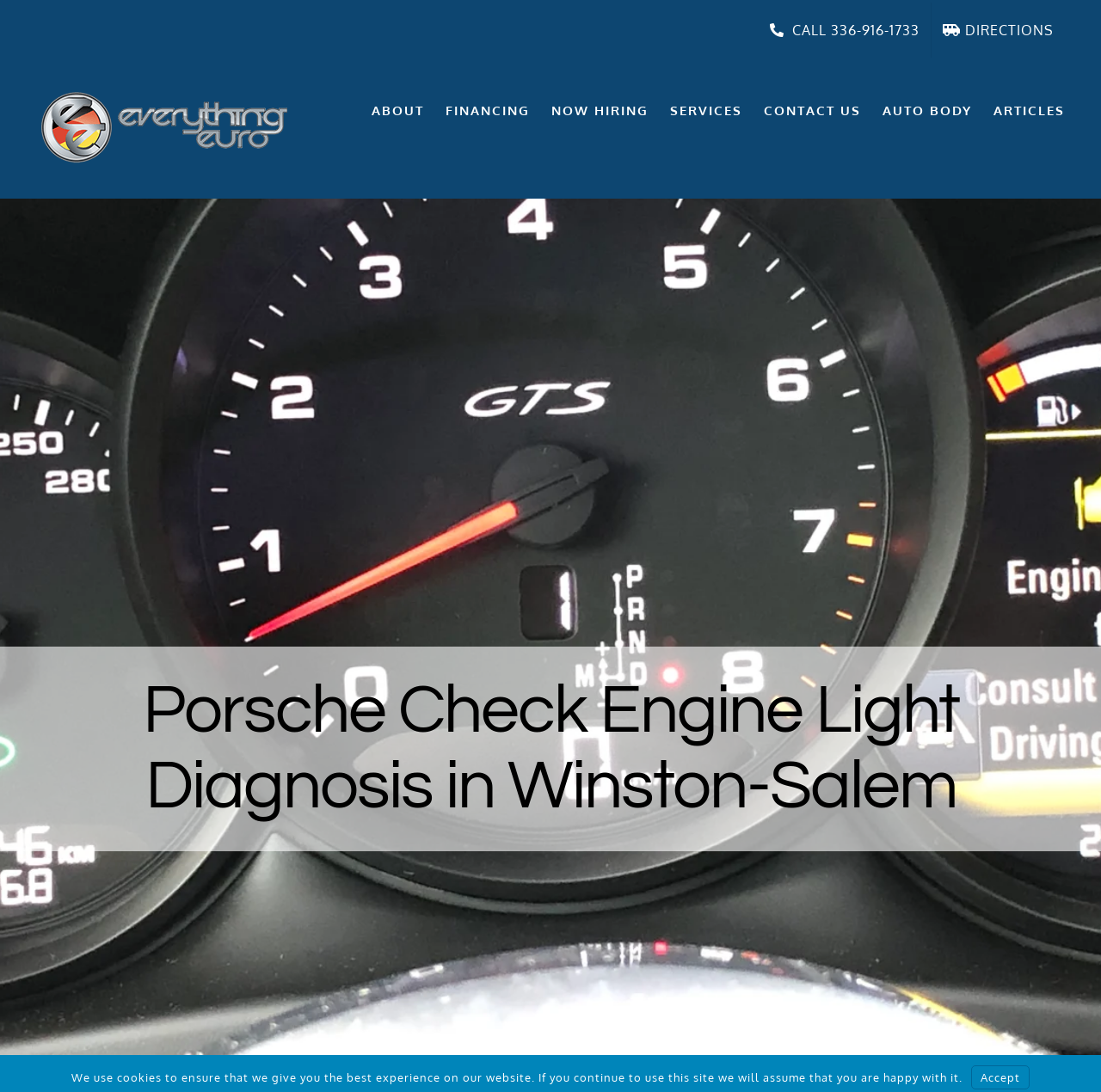Please find and report the bounding box coordinates of the element to click in order to perform the following action: "Click the CALL 336-916-1733 link". The coordinates should be expressed as four float numbers between 0 and 1, in the format [left, top, right, bottom].

[0.689, 0.002, 0.845, 0.053]